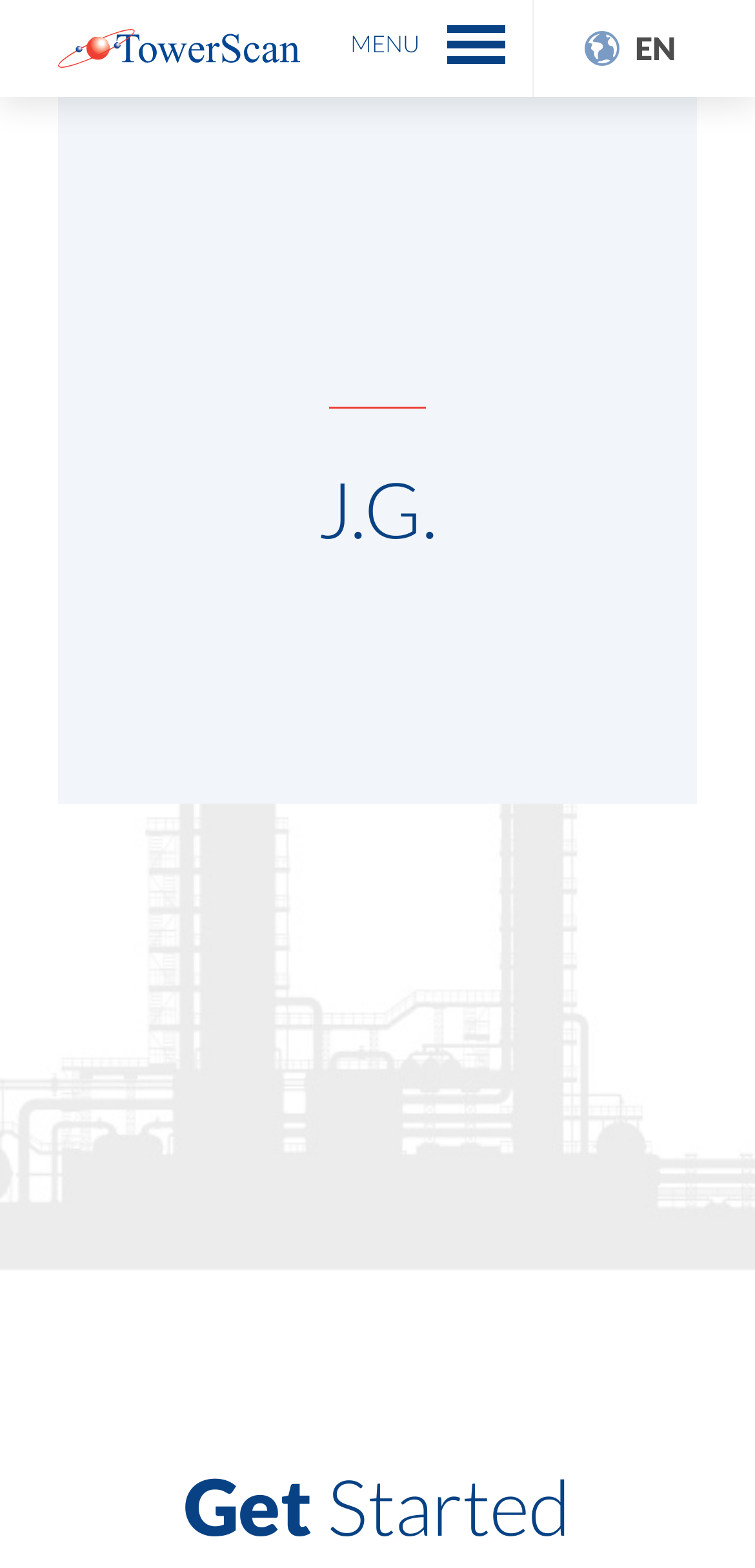Give a full account of the webpage's elements and their arrangement.

The webpage is titled "J.G. | TowerScan" and has a prominent image located at the top-right corner. To the right of the image, there are two language options, "EN" and "ES", which are presented as links. Below the image, there is a "MENU" button that is not expanded. 

On the top-left side, there is a link to "TowerScan". The main content of the webpage is an article that occupies most of the page. Within the article, there is a header section that contains two headings, one of which reads "J.G.". 

At the very bottom of the page, there is a heading that says "Get Started".